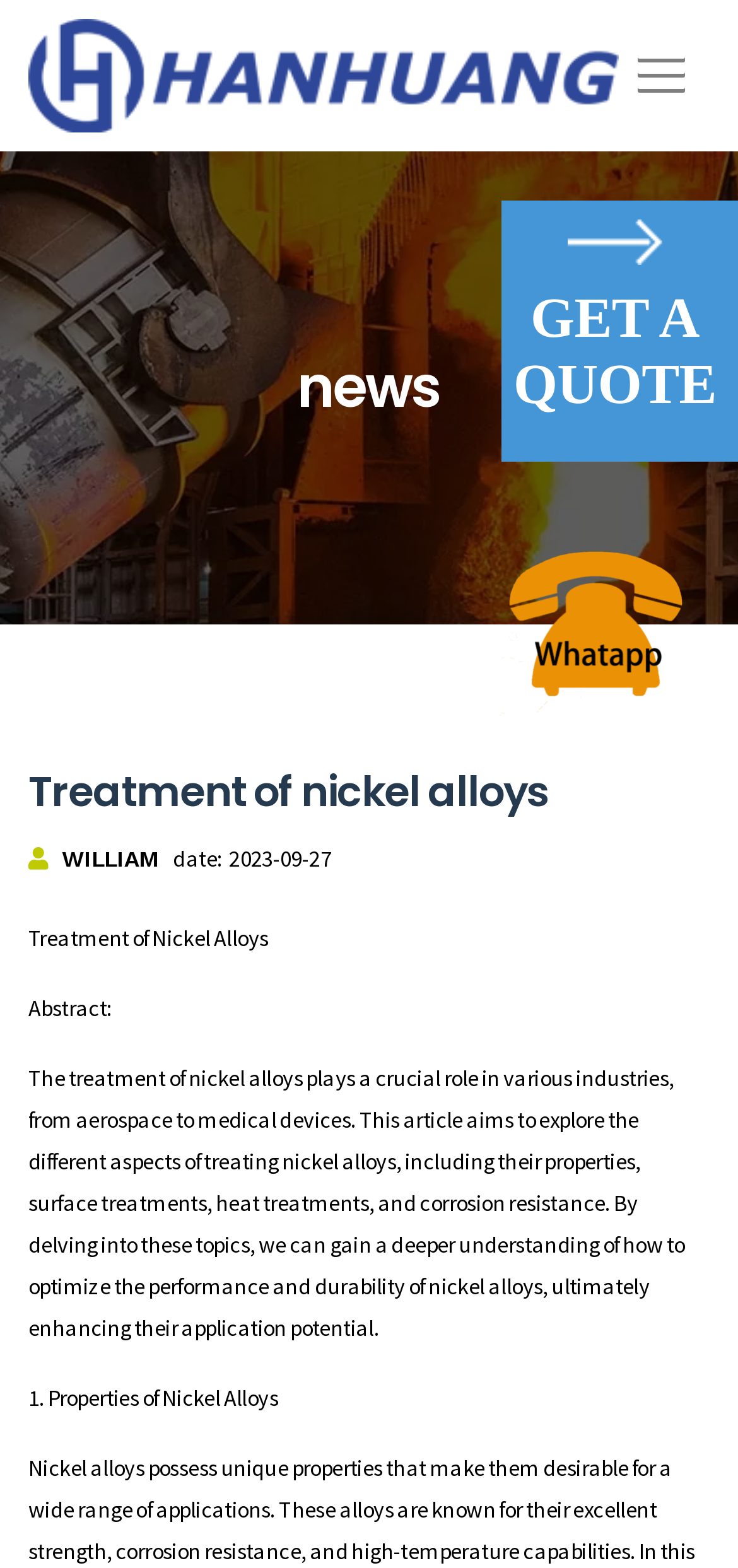Examine the image and give a thorough answer to the following question:
What is the date of the article?

The date of the article is mentioned in the webpage as 'date: 2023-09-27', which is displayed as a static text element with bounding box coordinates [0.216, 0.538, 0.449, 0.556].